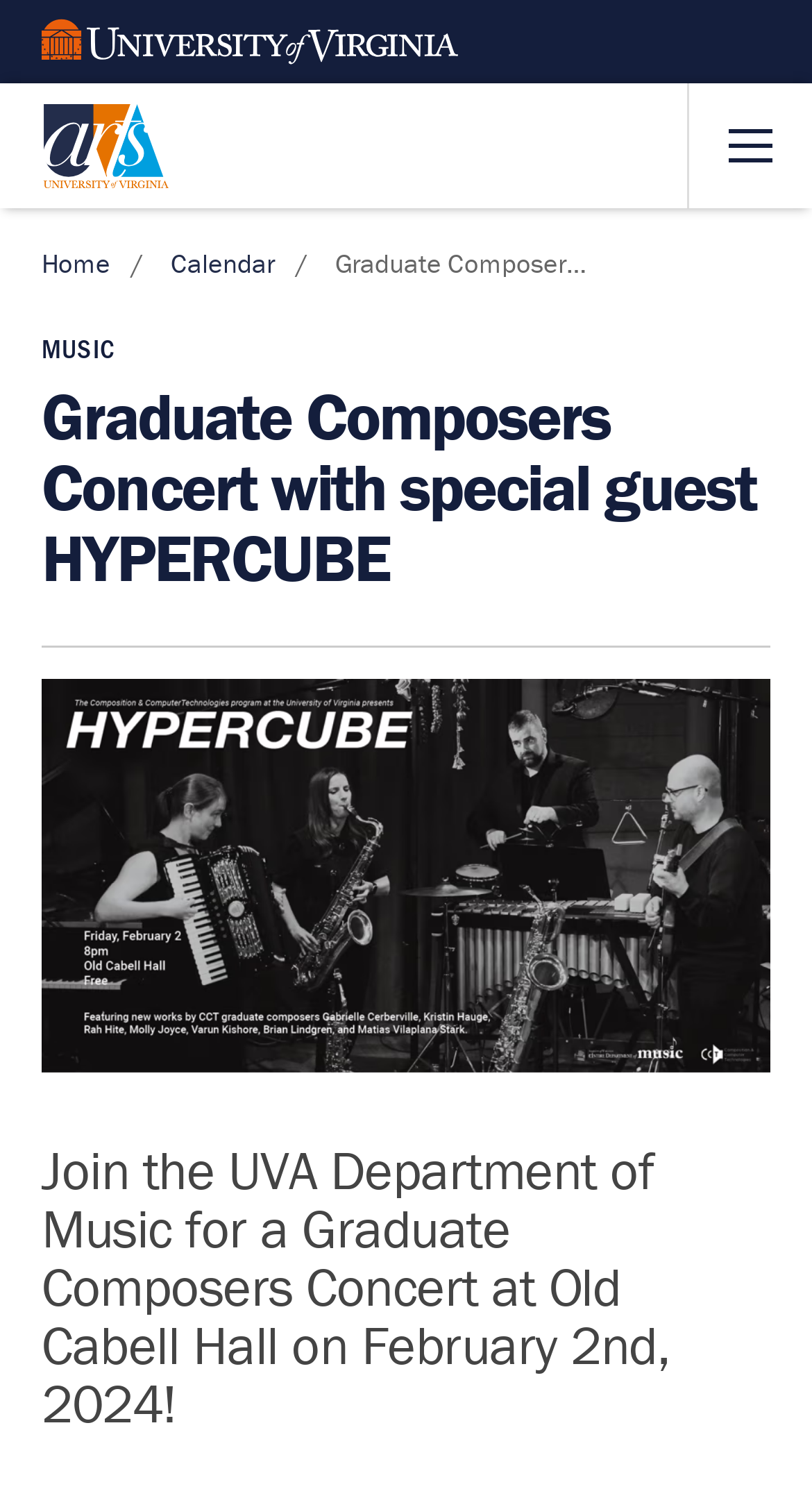Provide a single word or phrase to answer the given question: 
What is the purpose of the button on the top right corner of the webpage?

Menu